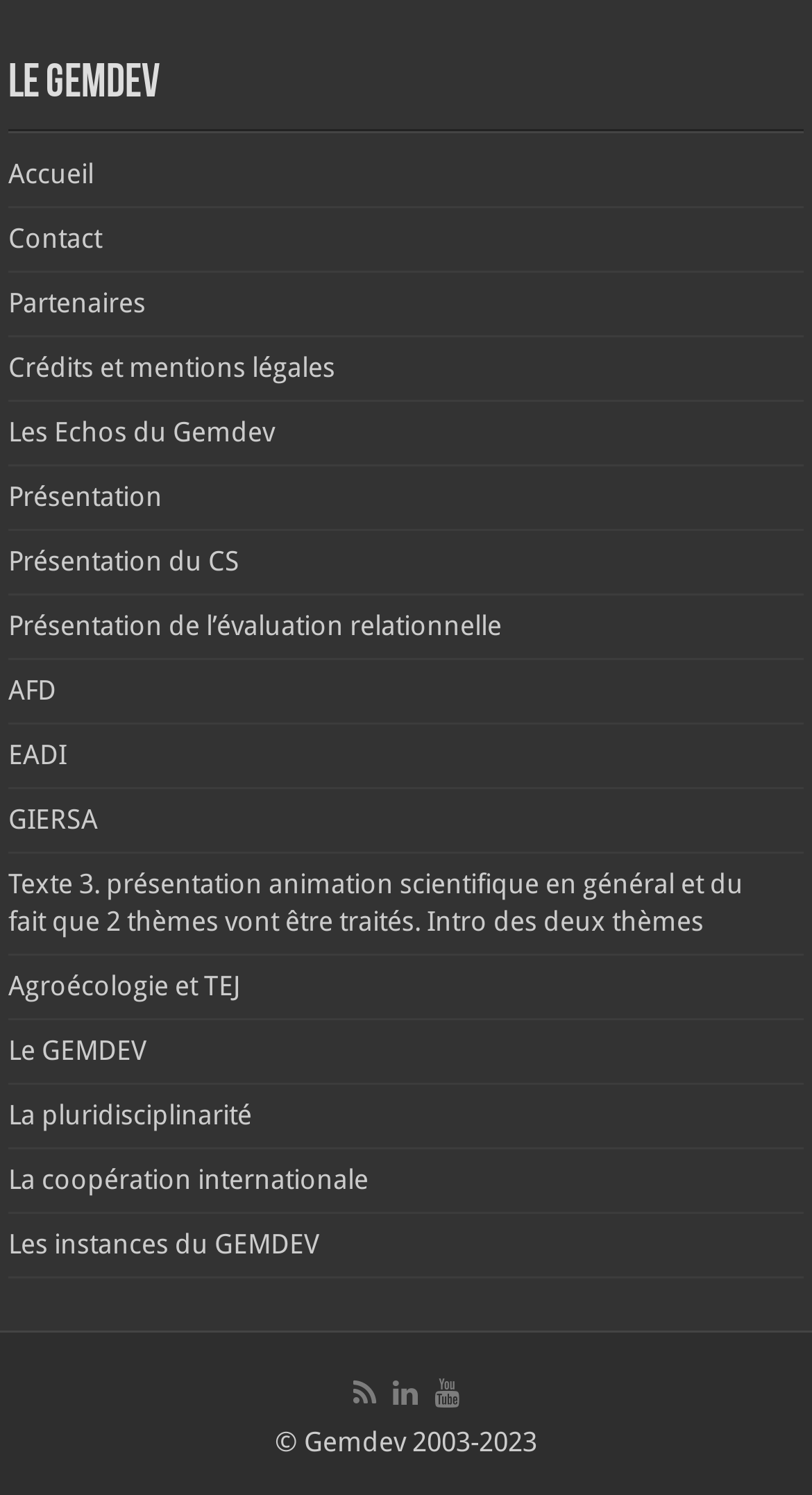Find the bounding box coordinates of the element's region that should be clicked in order to follow the given instruction: "Visit the 'Présentation' page". The coordinates should consist of four float numbers between 0 and 1, i.e., [left, top, right, bottom].

[0.01, 0.322, 0.2, 0.343]